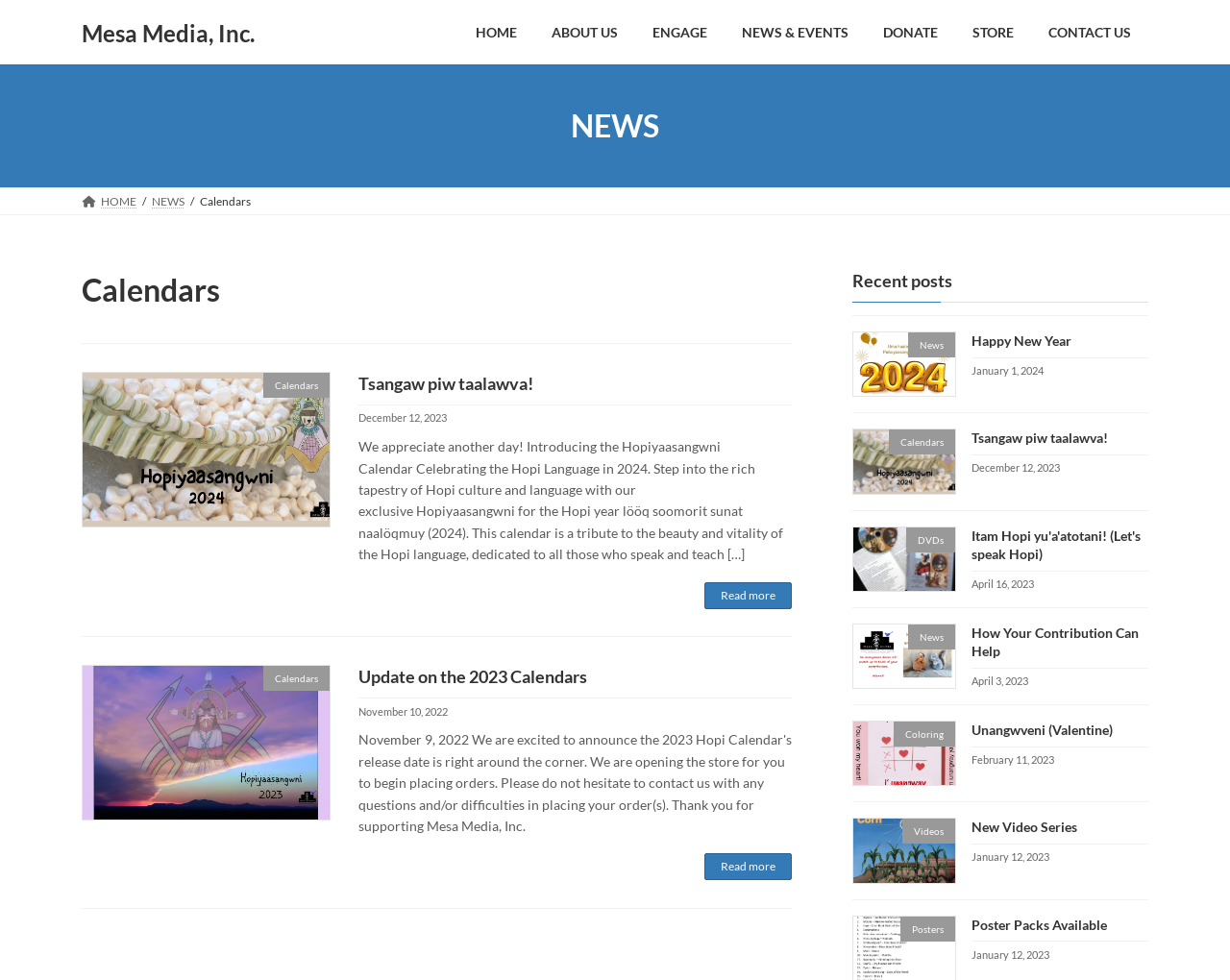Provide the bounding box coordinates for the specified HTML element described in this description: "Happy New Year". The coordinates should be four float numbers ranging from 0 to 1, in the format [left, top, right, bottom].

[0.79, 0.339, 0.871, 0.356]